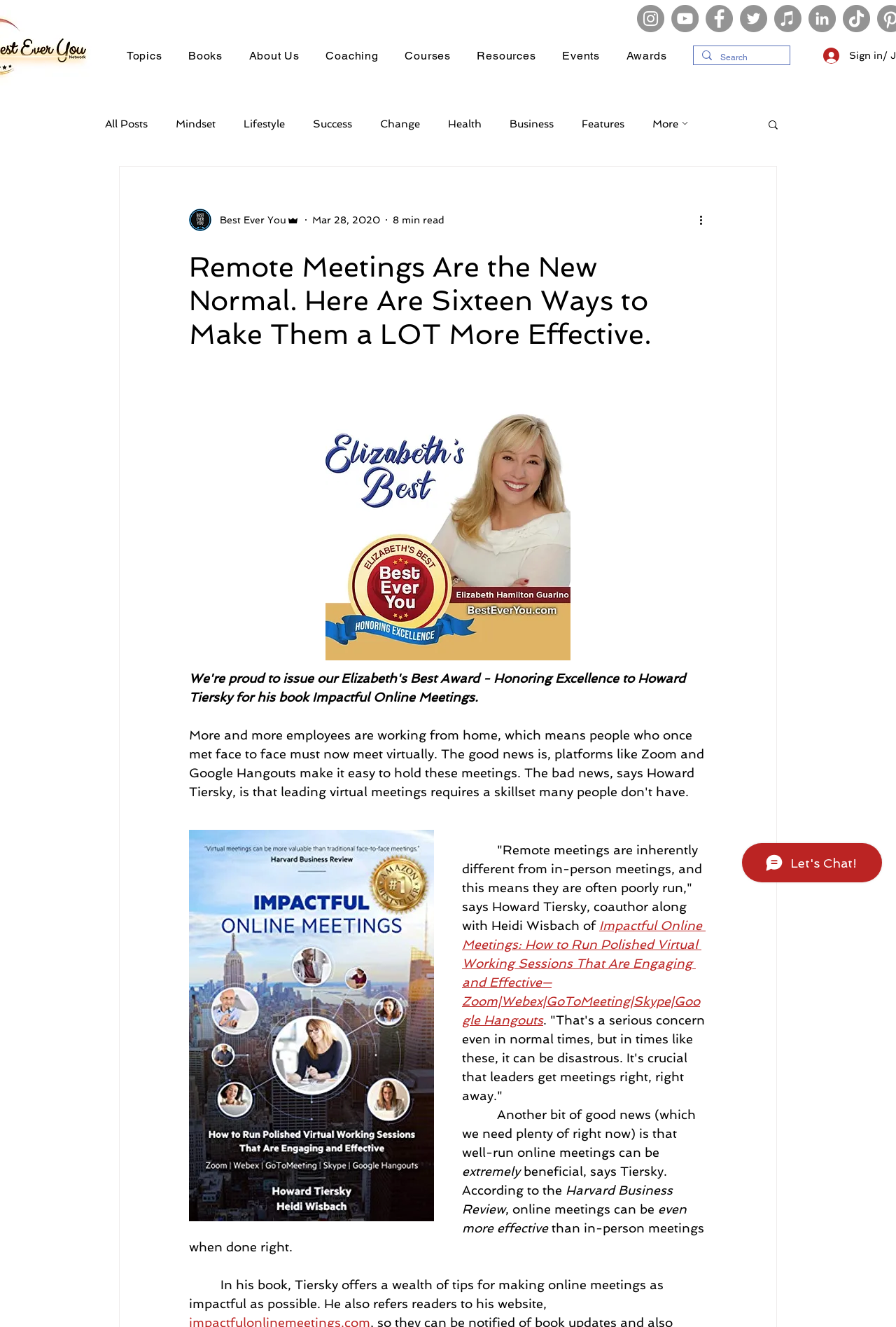Locate the bounding box coordinates of the element I should click to achieve the following instruction: "Click Here for Latest Job Updates".

None